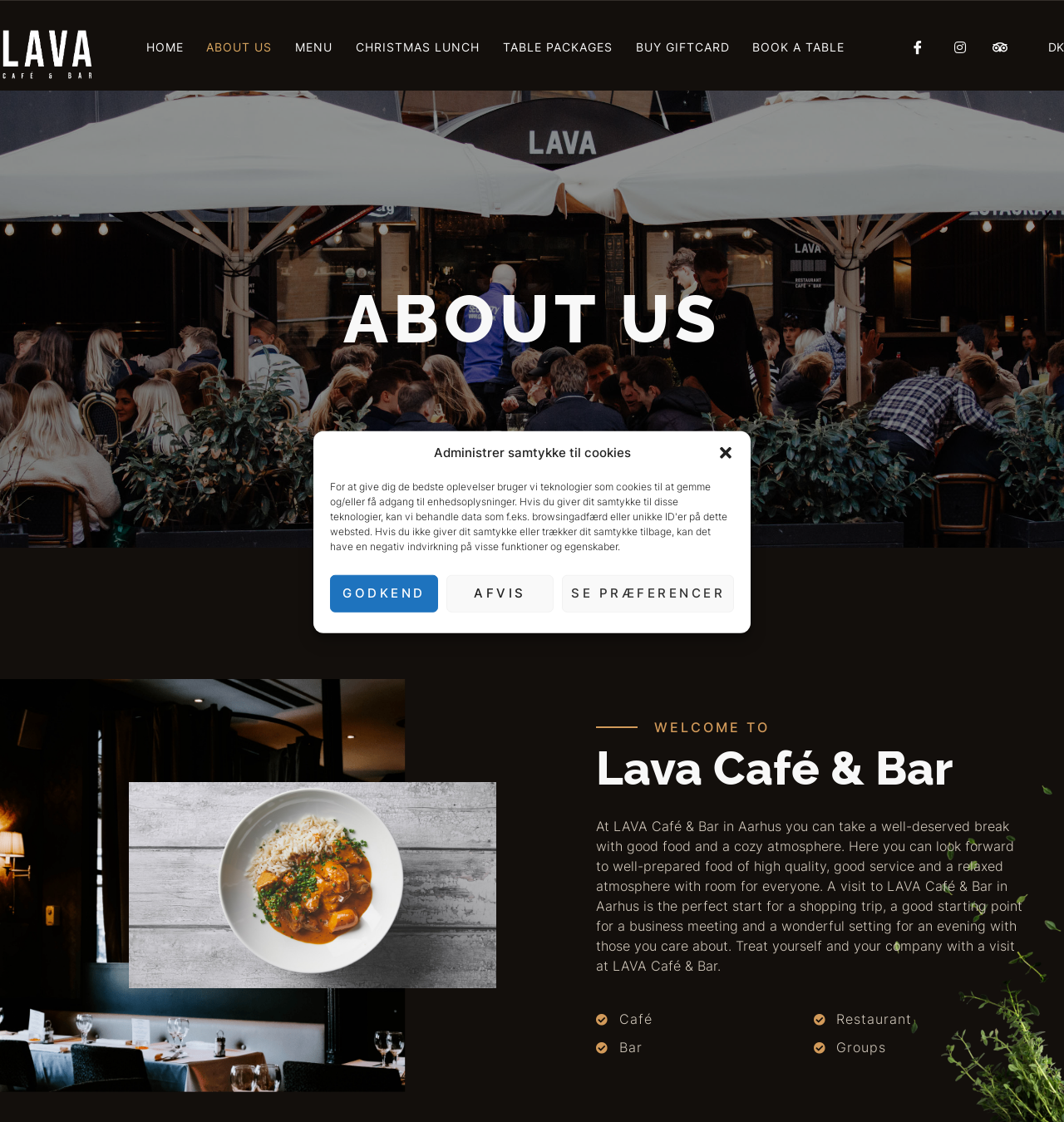Extract the bounding box coordinates for the UI element described as: "Home".

[0.137, 0.02, 0.172, 0.064]